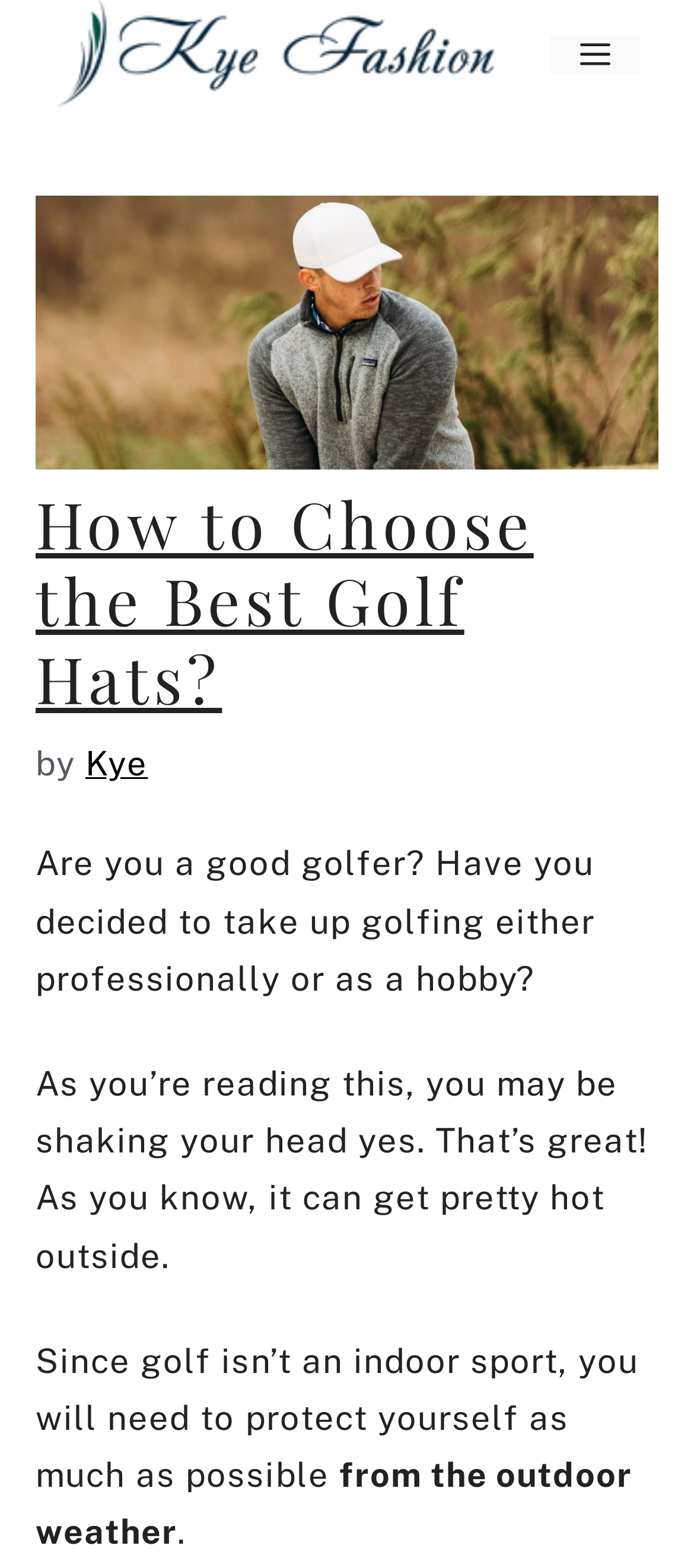What is the primary heading on this webpage?

How to Choose the Best Golf Hats?